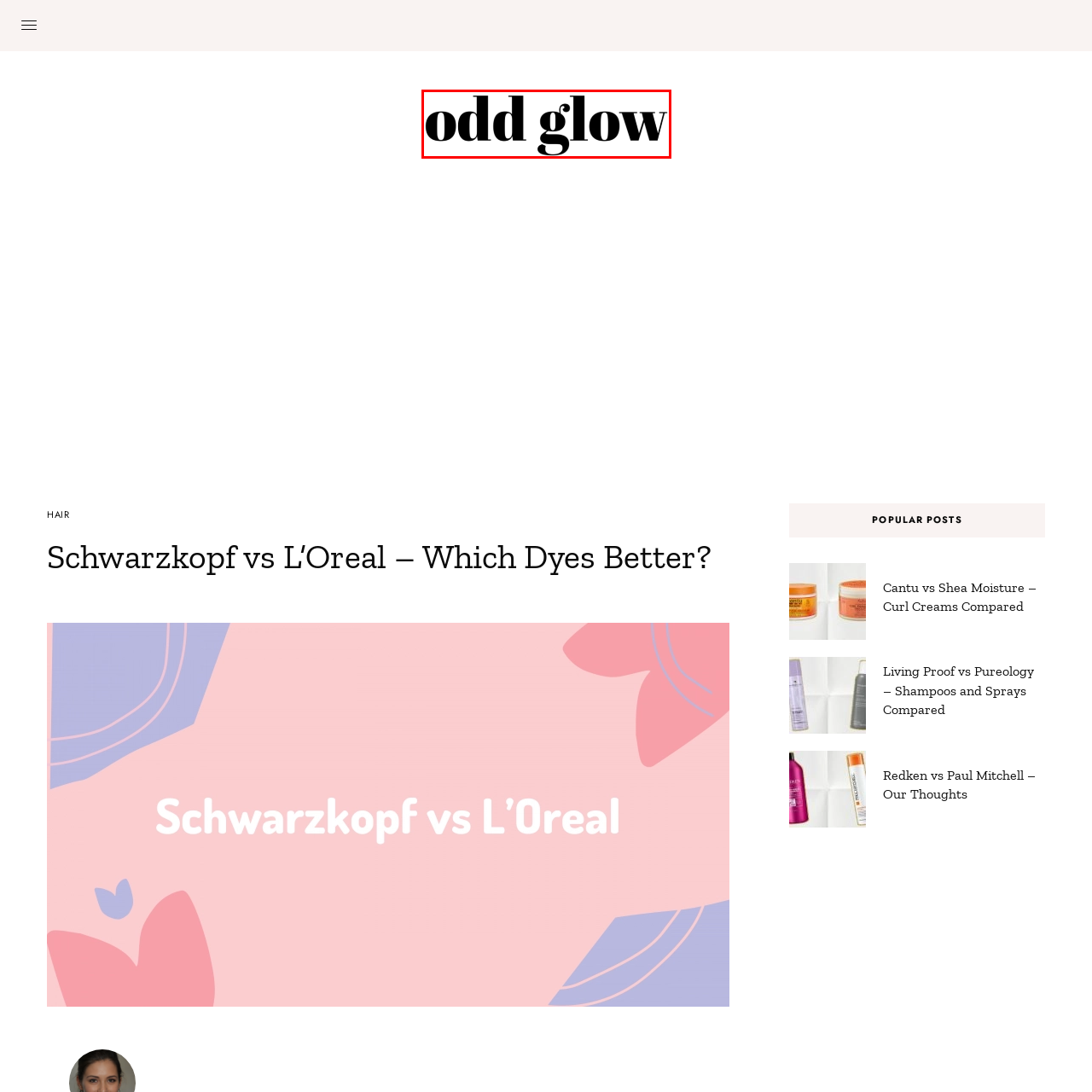Is the logo typography modern? View the image inside the red bounding box and respond with a concise one-word or short-phrase answer.

Yes